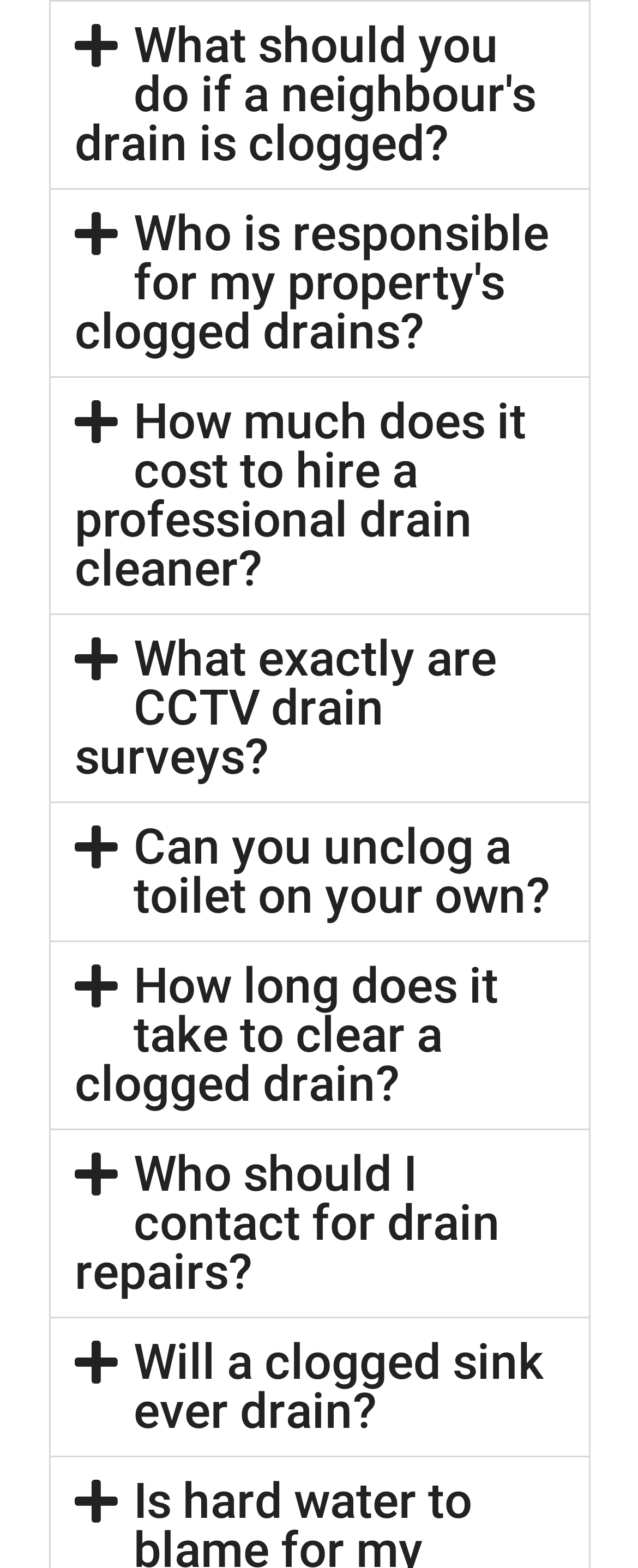Are the buttons expanded by default?
From the screenshot, supply a one-word or short-phrase answer.

No